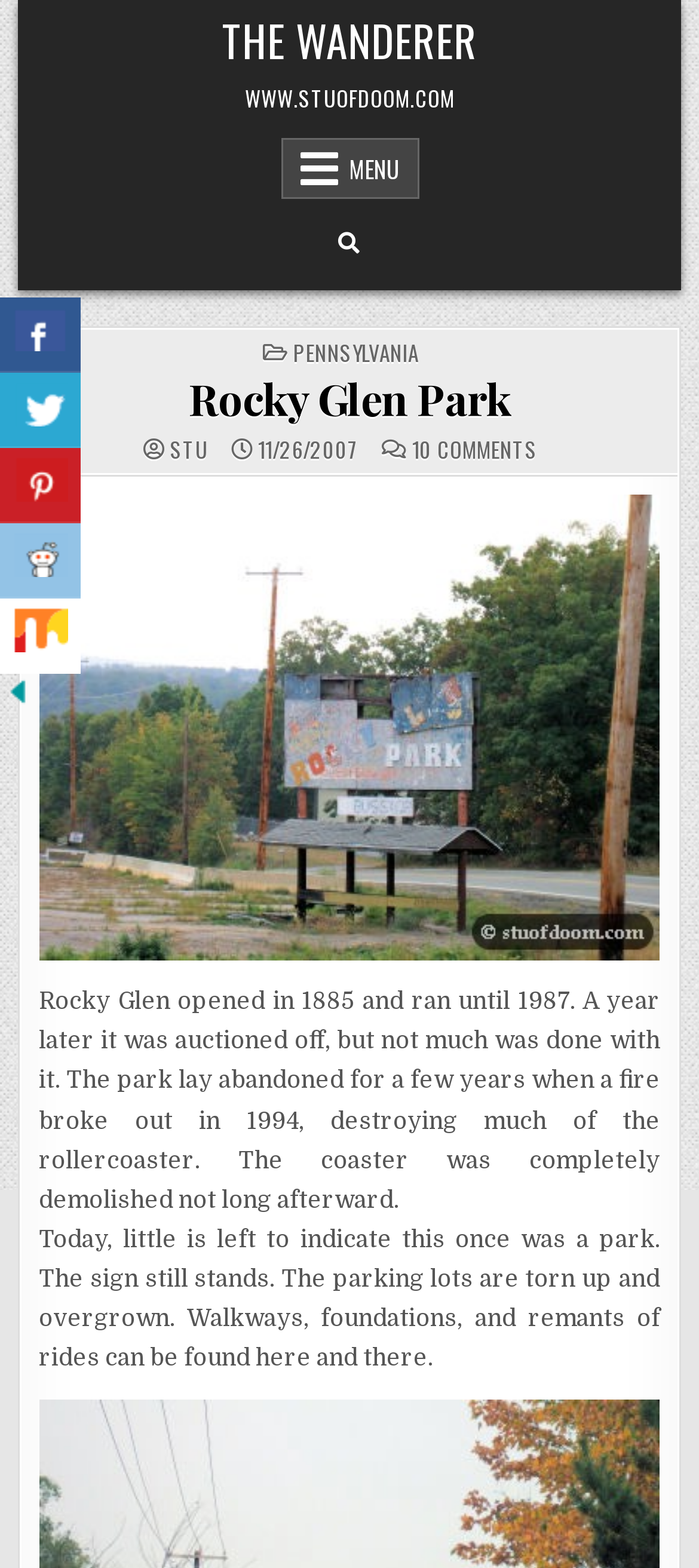Please identify the bounding box coordinates of the element that needs to be clicked to perform the following instruction: "Share this on Facebook".

[0.0, 0.19, 0.115, 0.238]